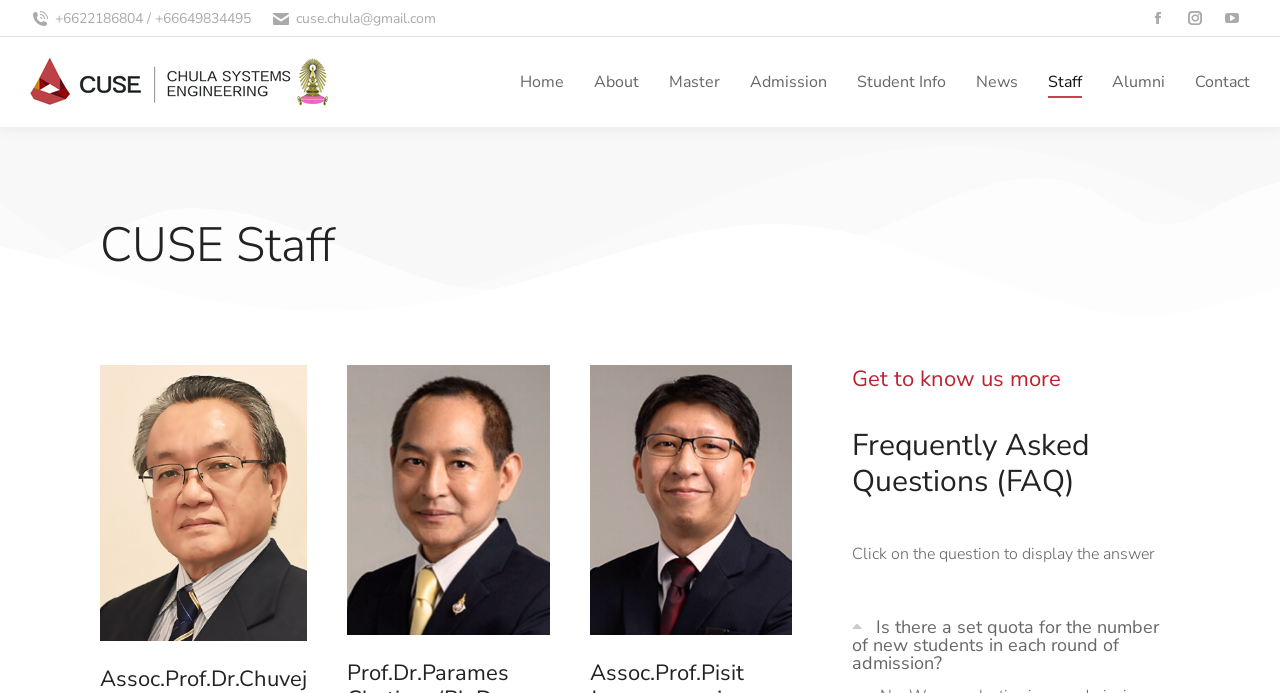Could you indicate the bounding box coordinates of the region to click in order to complete this instruction: "Go to Home page".

[0.406, 0.079, 0.441, 0.157]